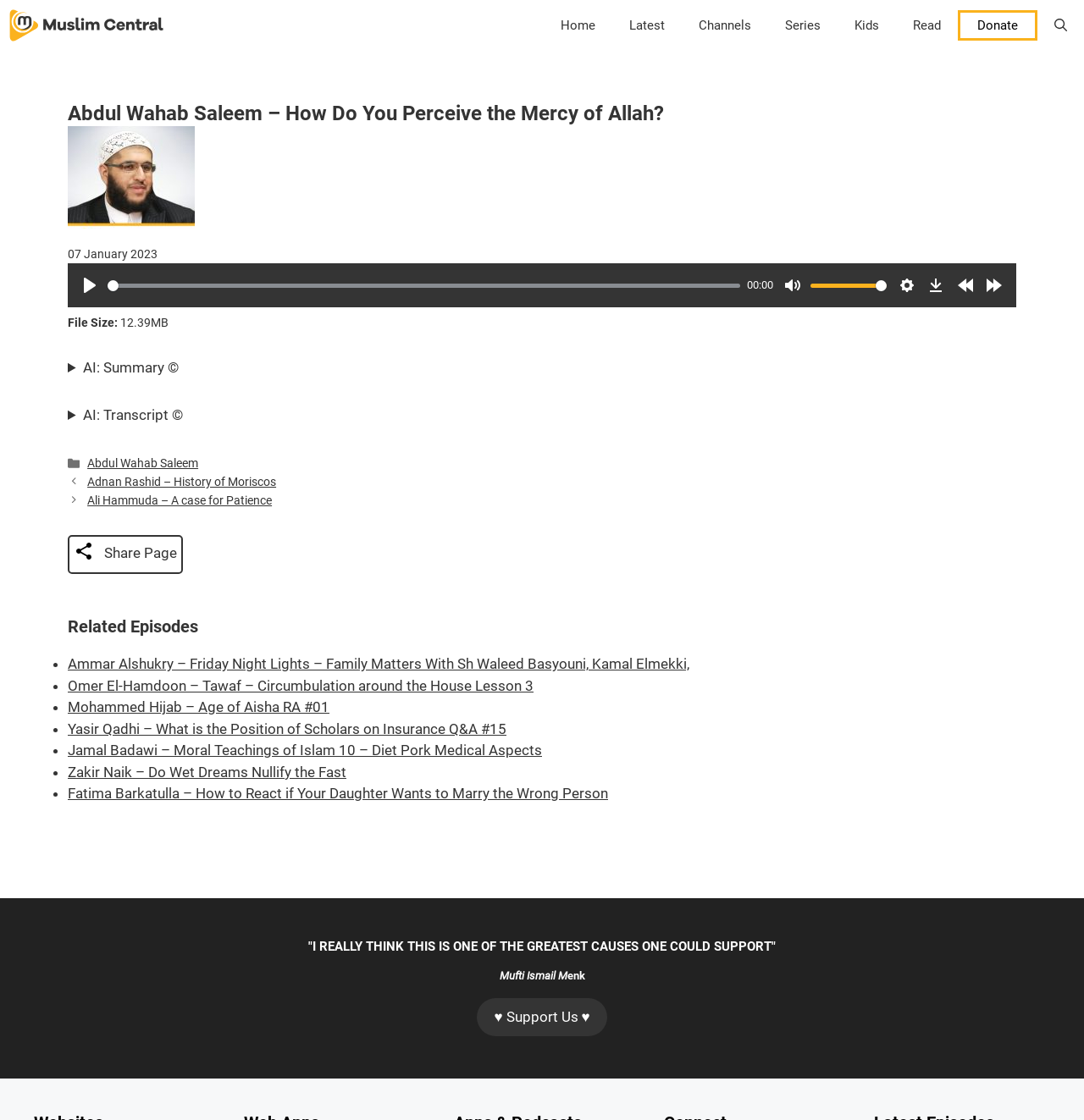Determine the bounding box coordinates for the clickable element required to fulfill the instruction: "Support Mufti Ismail Menk". Provide the coordinates as four float numbers between 0 and 1, i.e., [left, top, right, bottom].

[0.44, 0.891, 0.56, 0.925]